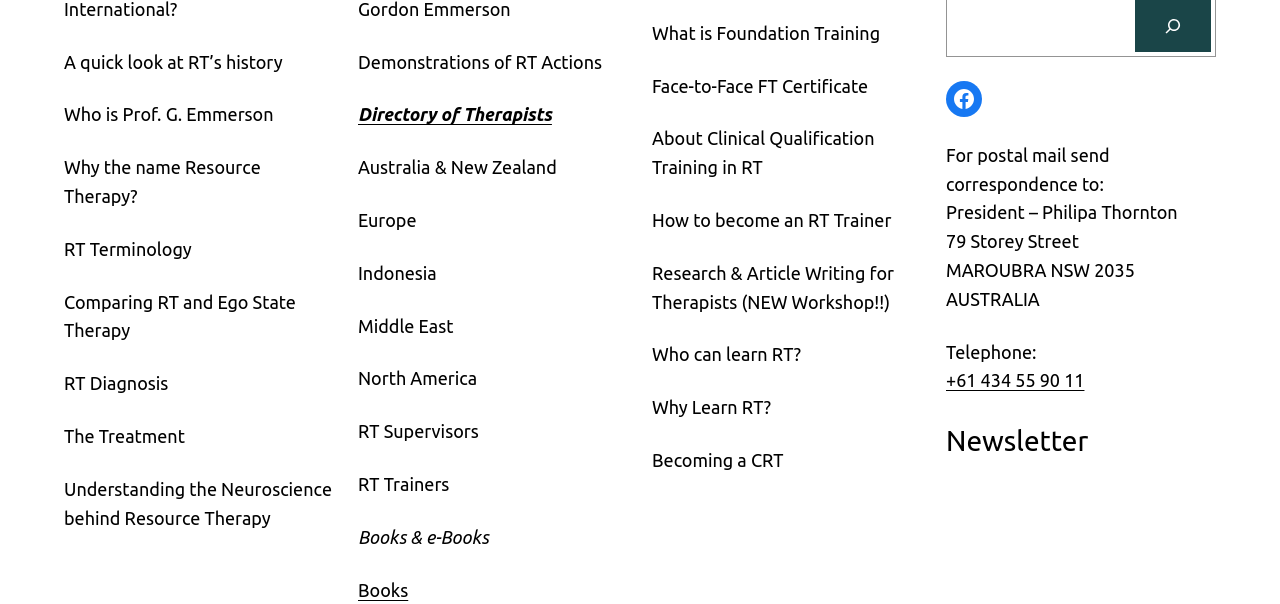Determine the bounding box coordinates for the clickable element to execute this instruction: "View RT demonstrations". Provide the coordinates as four float numbers between 0 and 1, i.e., [left, top, right, bottom].

[0.28, 0.079, 0.47, 0.126]